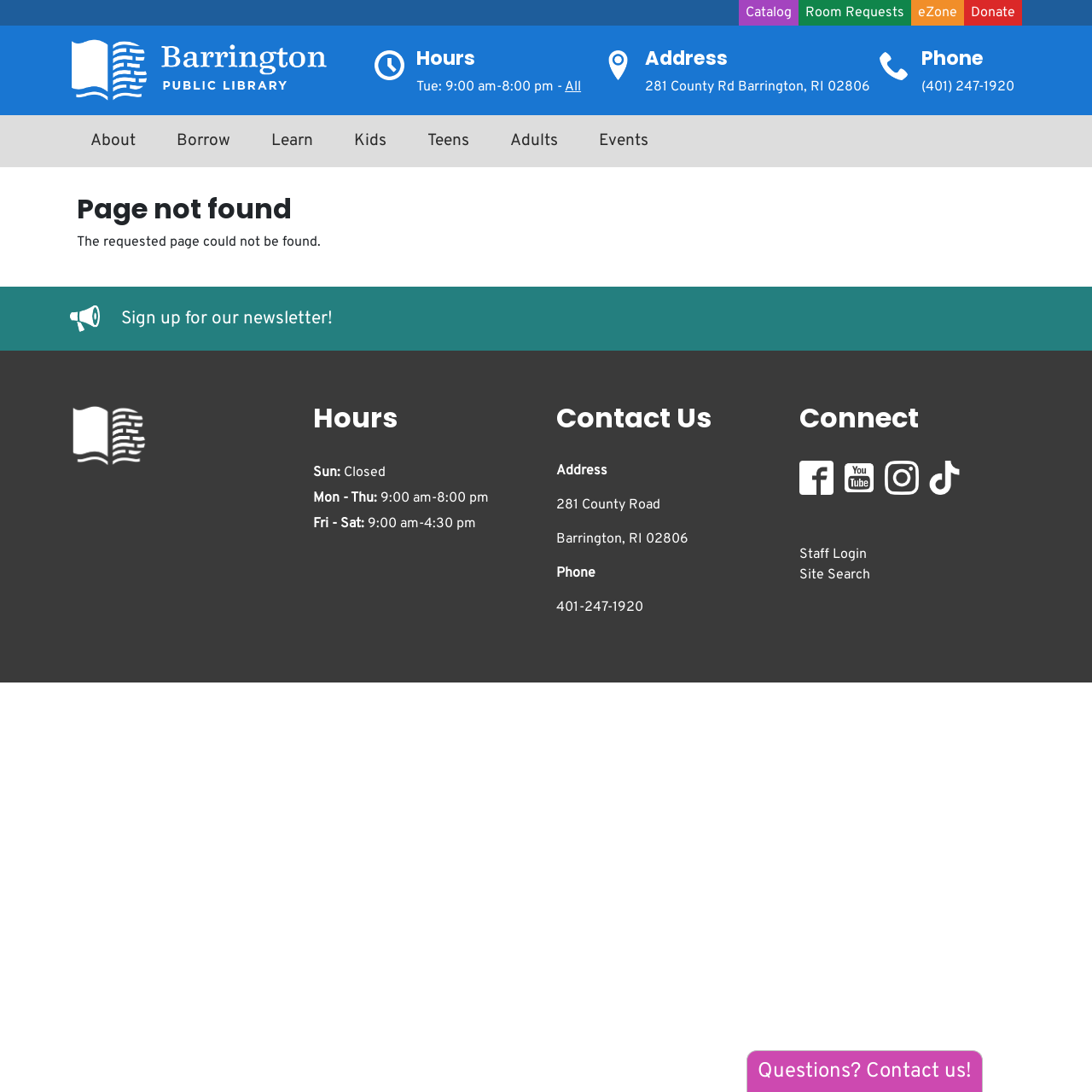What is the address of the library?
Please provide a comprehensive answer based on the visual information in the image.

I found this information by looking at the 'Address' section of the webpage, which lists the address of the library. The address is 281 County Rd Barrington, RI 02806, which can be used to locate the library.